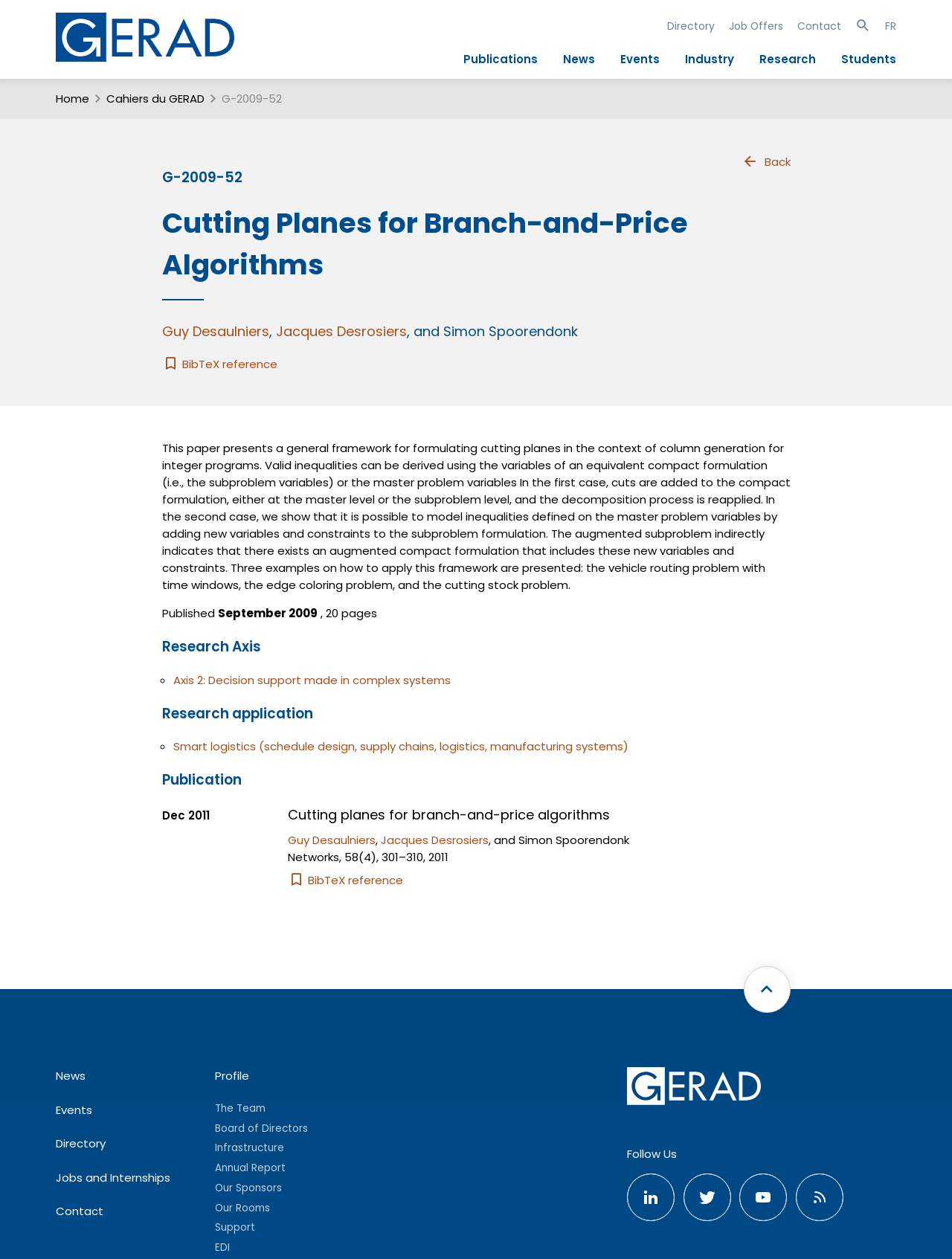What is the publication date of the research paper?
Look at the screenshot and respond with one word or a short phrase.

September 2009